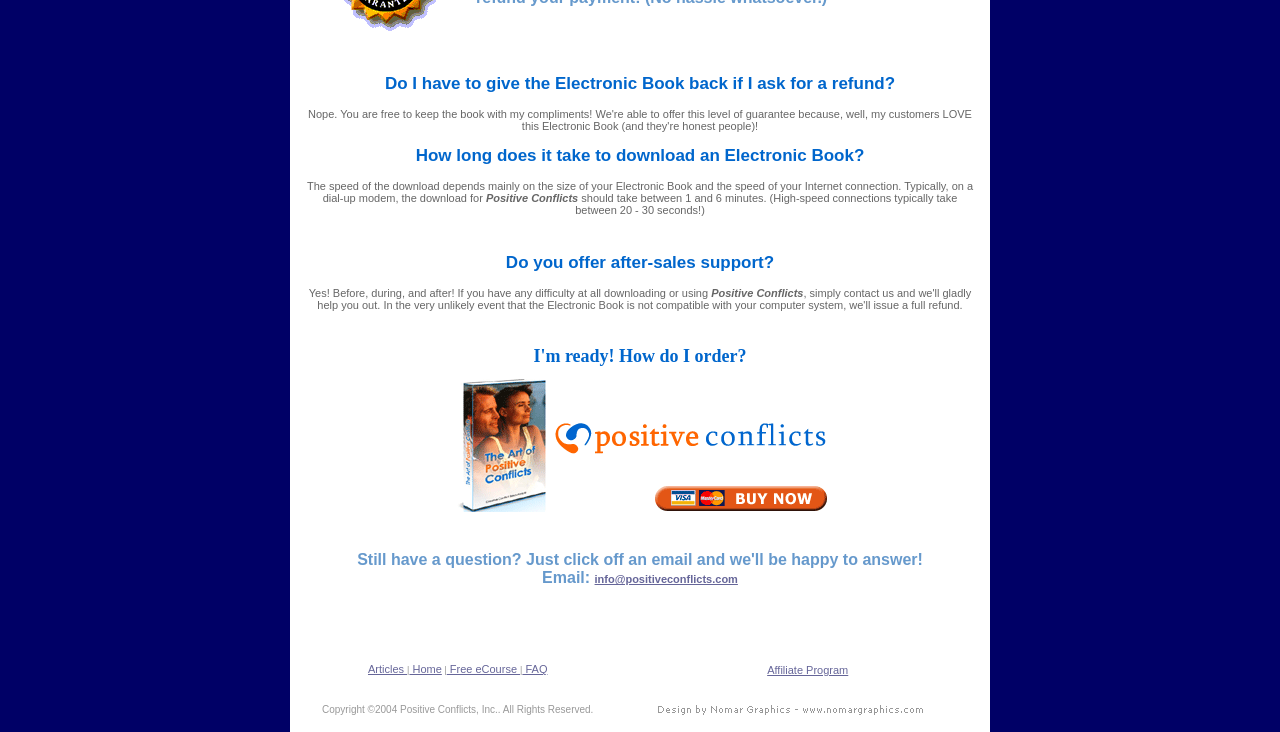Please indicate the bounding box coordinates for the clickable area to complete the following task: "Click the 'improve your Mariage by learnig Fair figting techniques' button". The coordinates should be specified as four float numbers between 0 and 1, i.e., [left, top, right, bottom].

[0.35, 0.518, 0.65, 0.7]